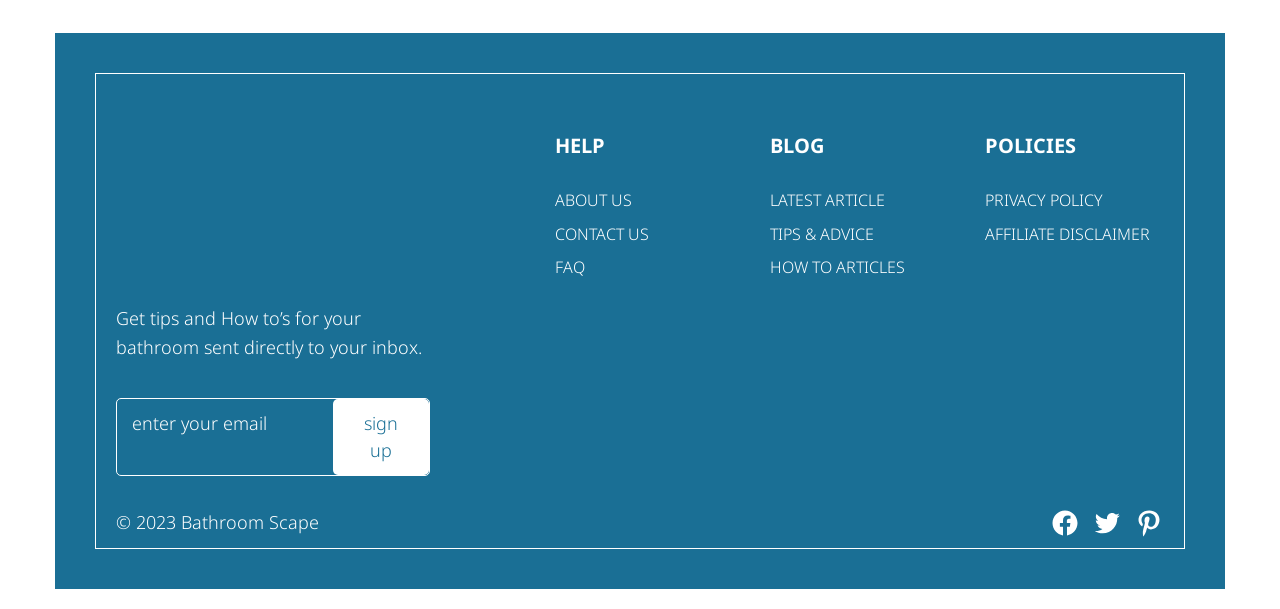What are the three main sections on the webpage? Observe the screenshot and provide a one-word or short phrase answer.

Help, Blog, Policies